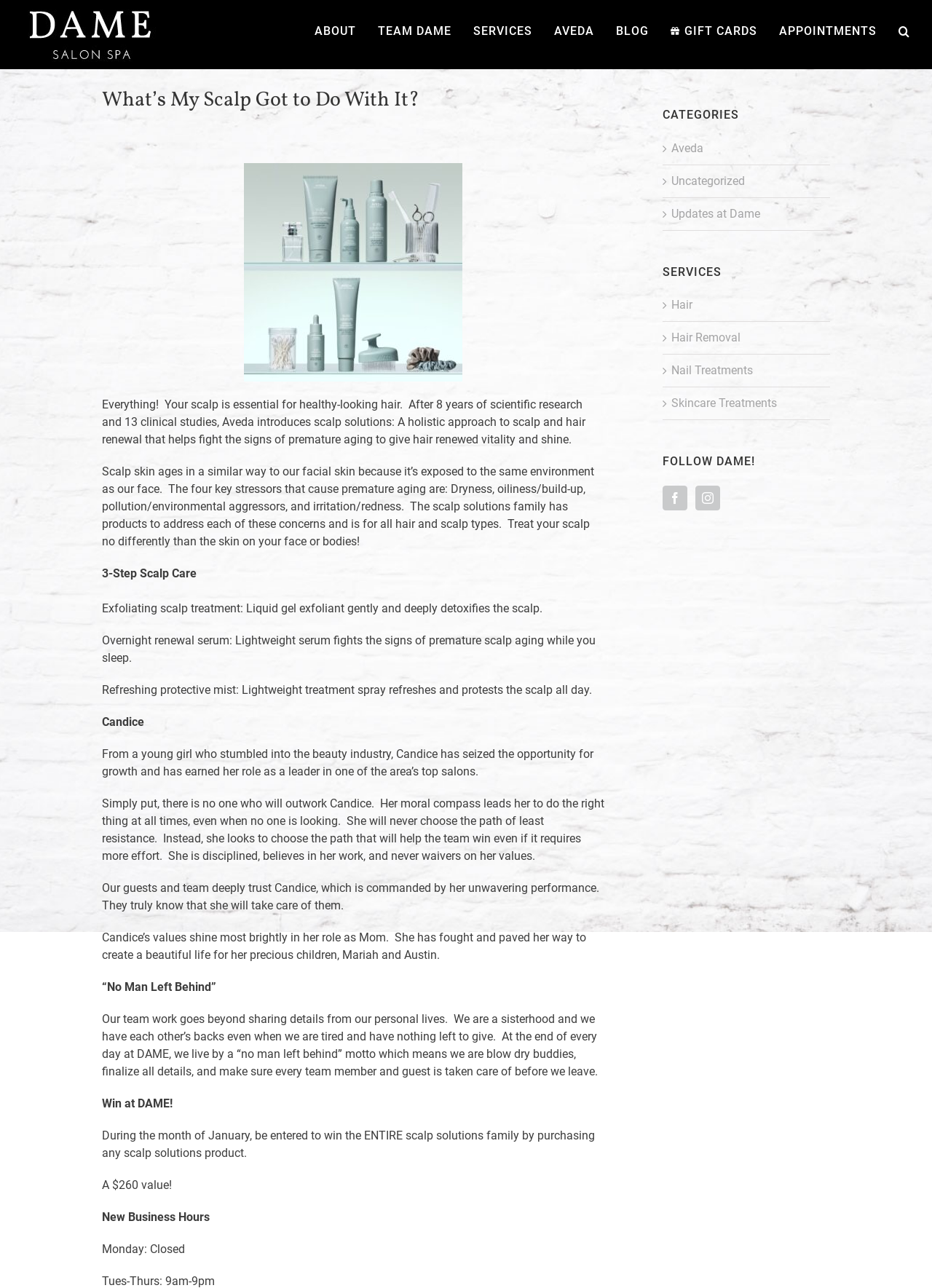Based on the element description: "Uncategorized", identify the bounding box coordinates for this UI element. The coordinates must be four float numbers between 0 and 1, listed as [left, top, right, bottom].

[0.72, 0.134, 0.883, 0.147]